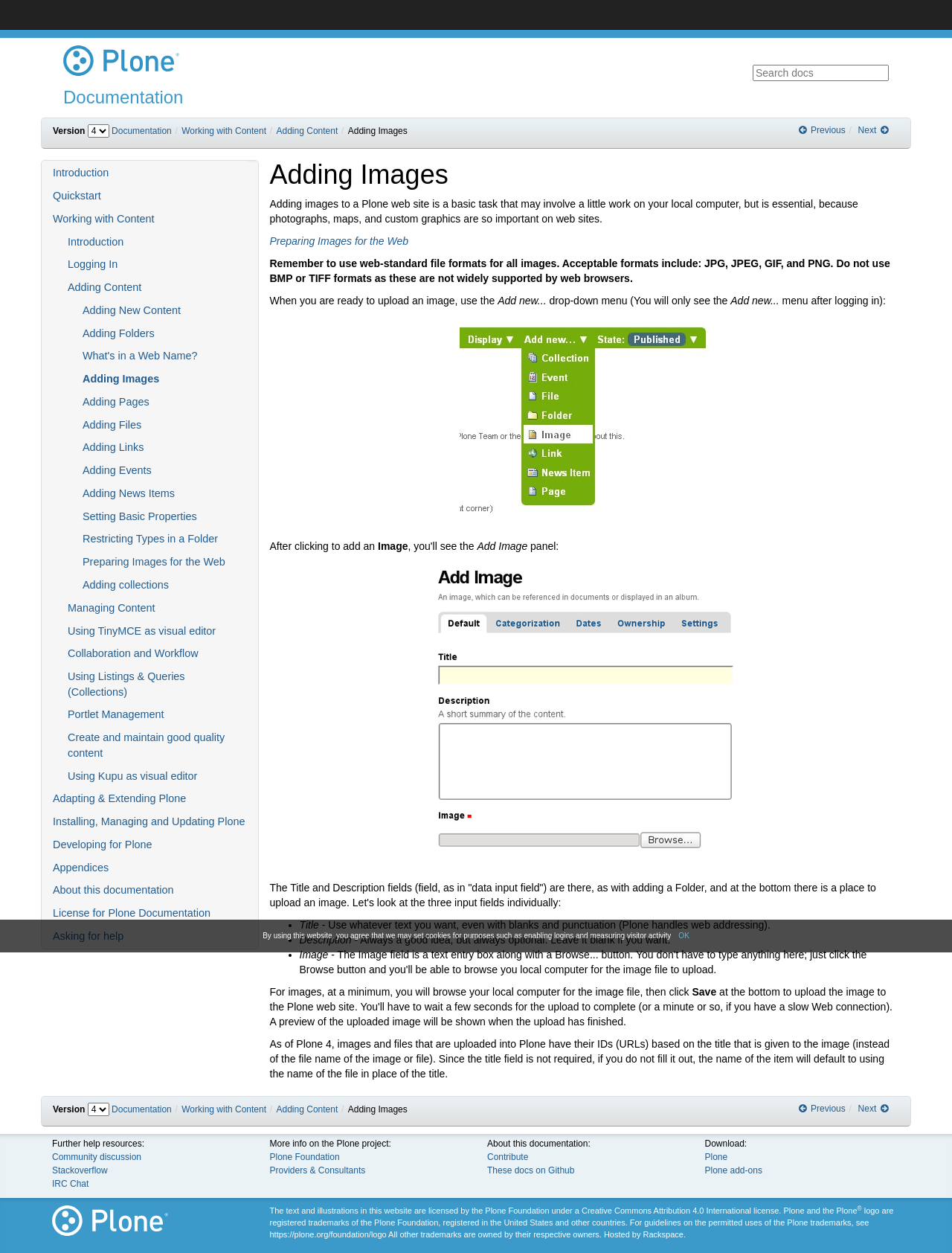What is the current version of Plone Documentation?
Using the information from the image, provide a comprehensive answer to the question.

The version of Plone Documentation can be found in the breadcrumbs navigation section at the top of the webpage, where it is written as 'Version' followed by the version number 'v4.3'.